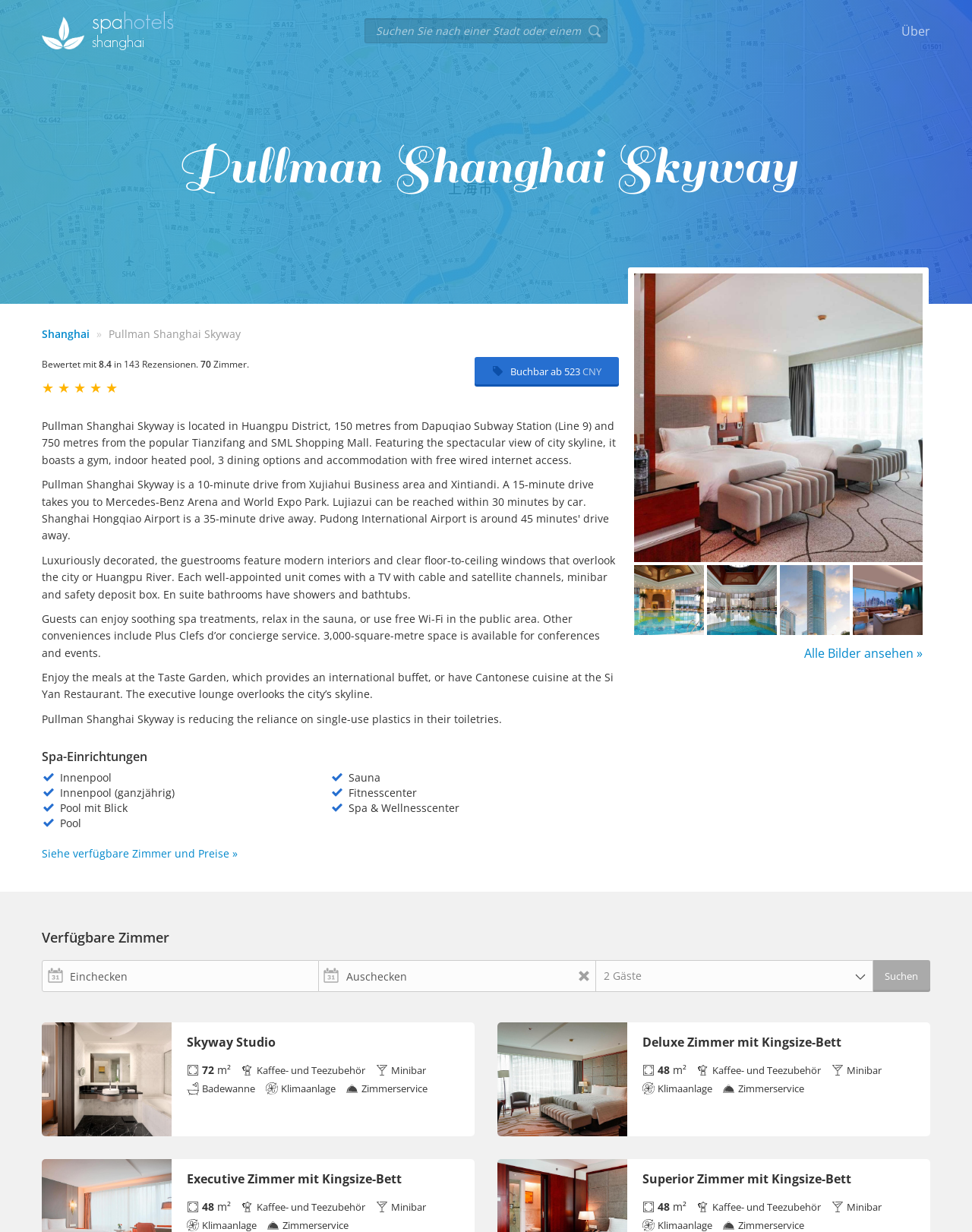Locate the bounding box coordinates of the element that needs to be clicked to carry out the instruction: "Search for a city or a location". The coordinates should be given as four float numbers ranging from 0 to 1, i.e., [left, top, right, bottom].

[0.375, 0.015, 0.625, 0.035]